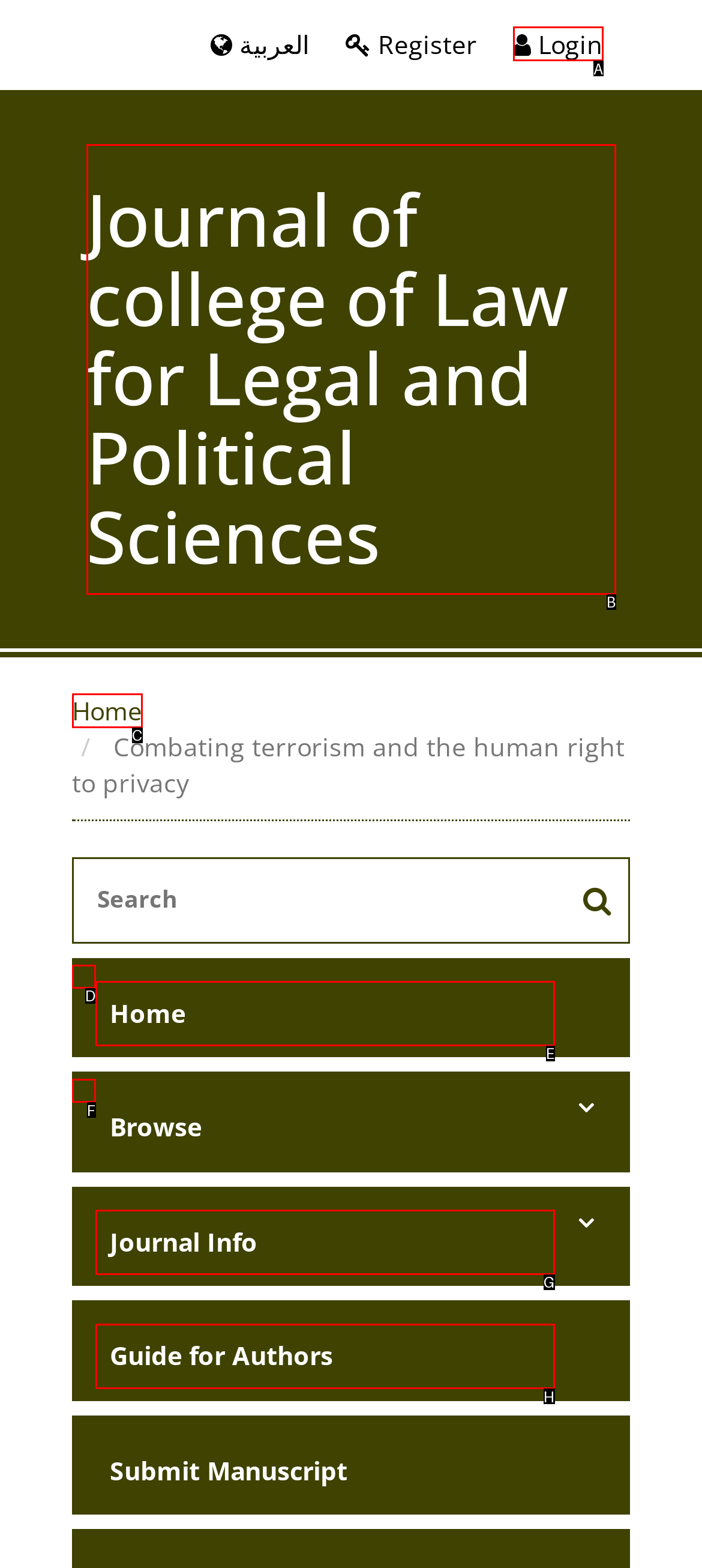Given the task: login, tell me which HTML element to click on.
Answer with the letter of the correct option from the given choices.

A